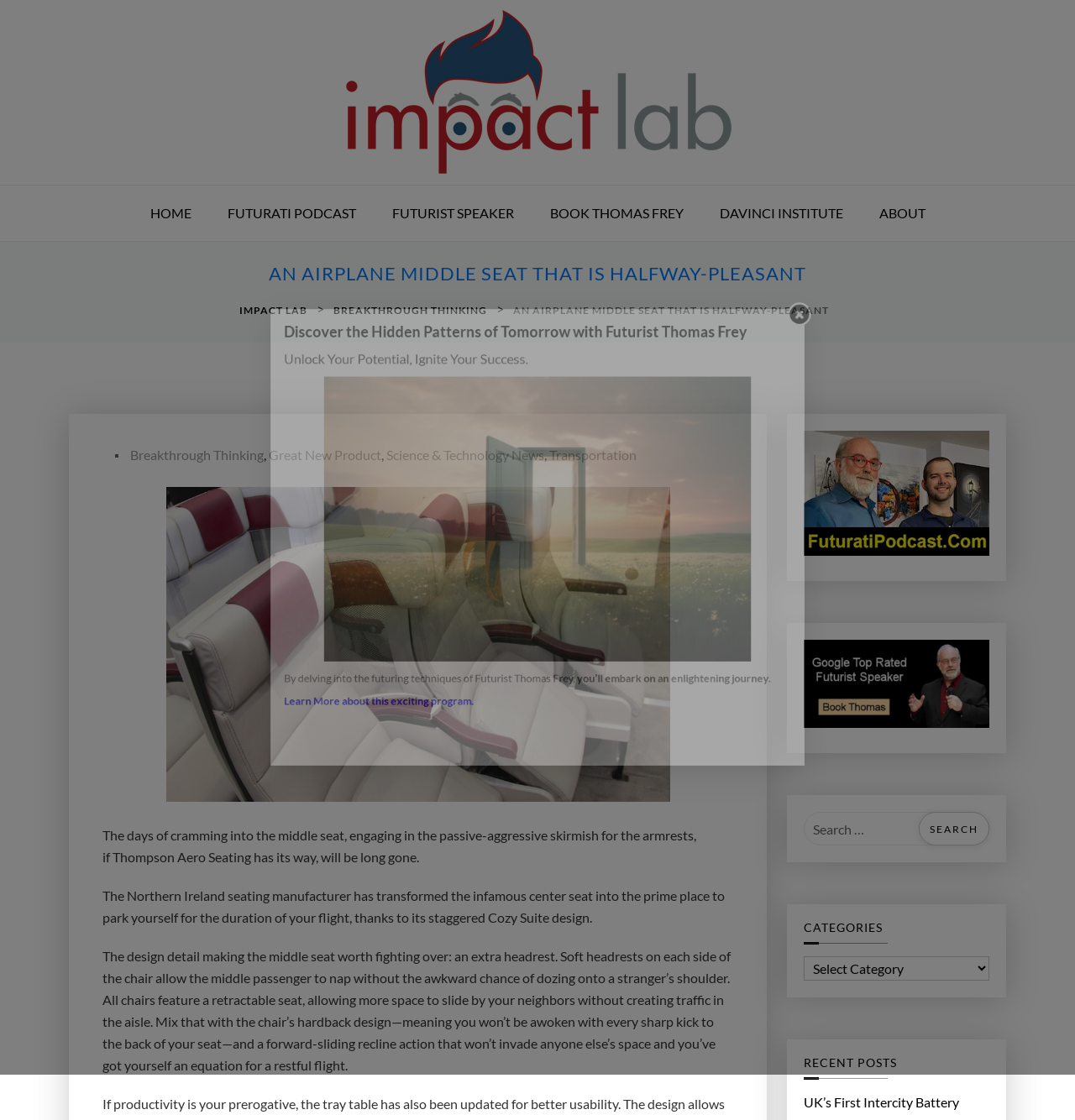What is the name of the futurist mentioned in the webpage?
Give a one-word or short-phrase answer derived from the screenshot.

Thomas Frey